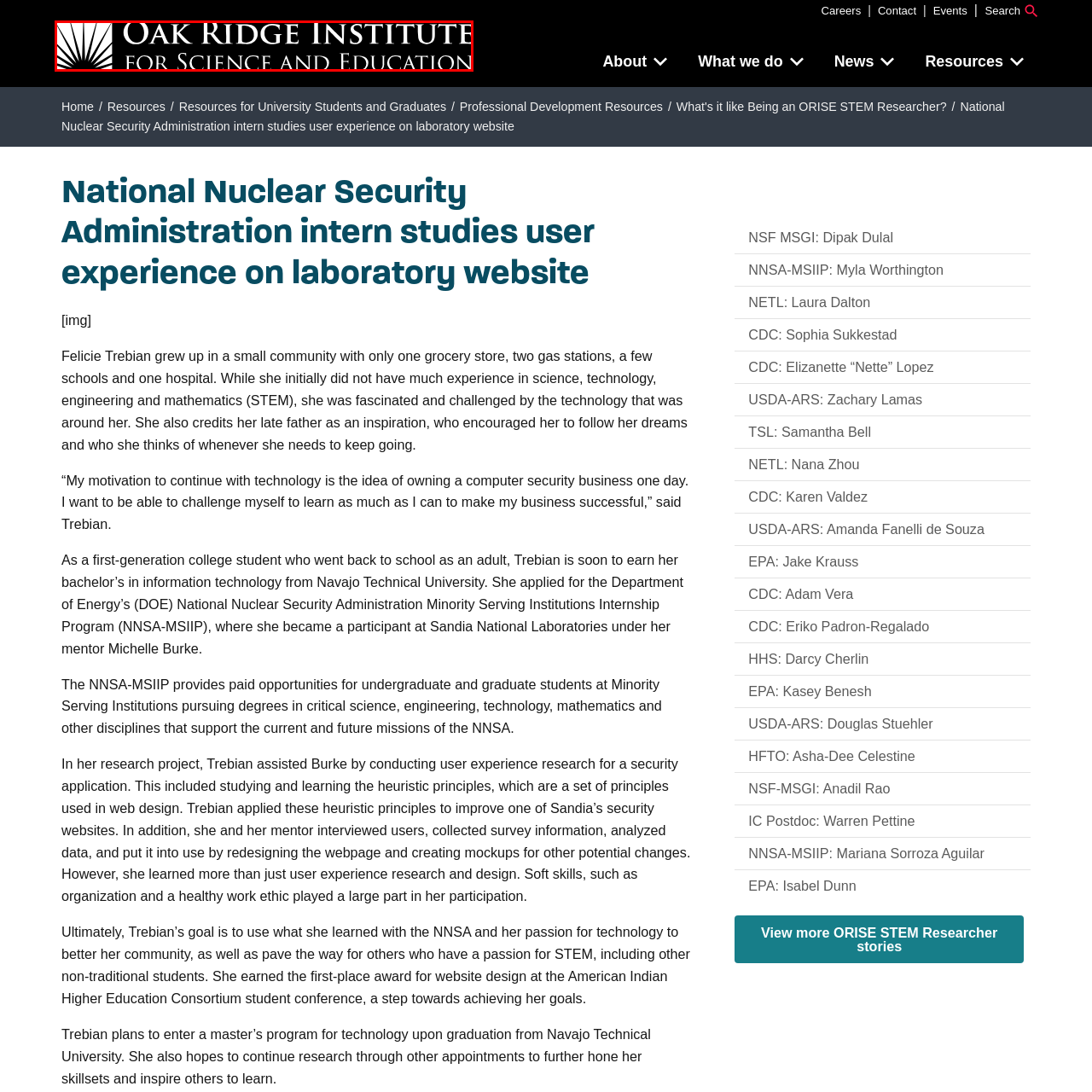View the image surrounded by the red border, What fields does the institute support?
 Answer using a single word or phrase.

STEM